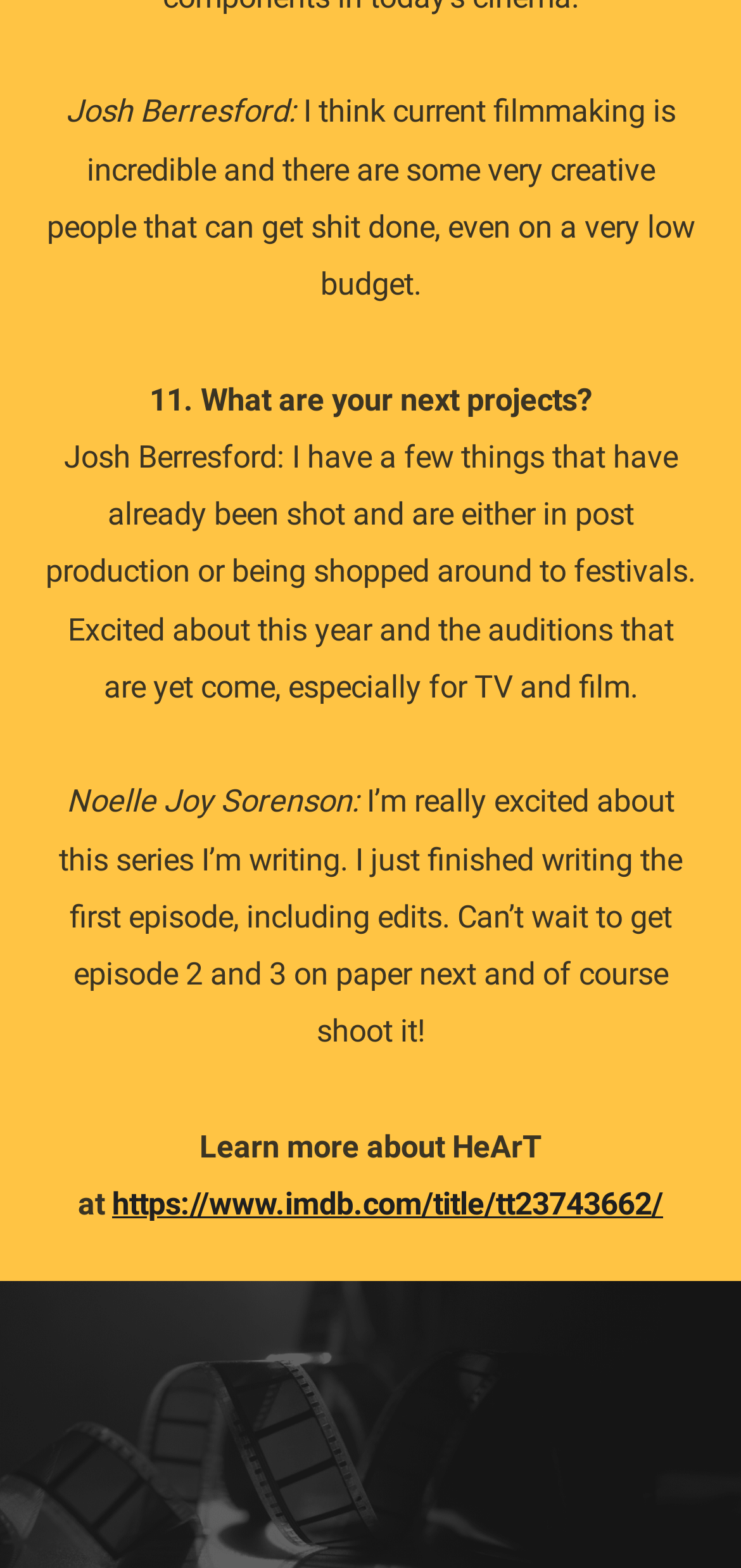Given the element description: "Instagram", predict the bounding box coordinates of this UI element. The coordinates must be four float numbers between 0 and 1, given as [left, top, right, bottom].

[0.469, 0.954, 0.531, 0.973]